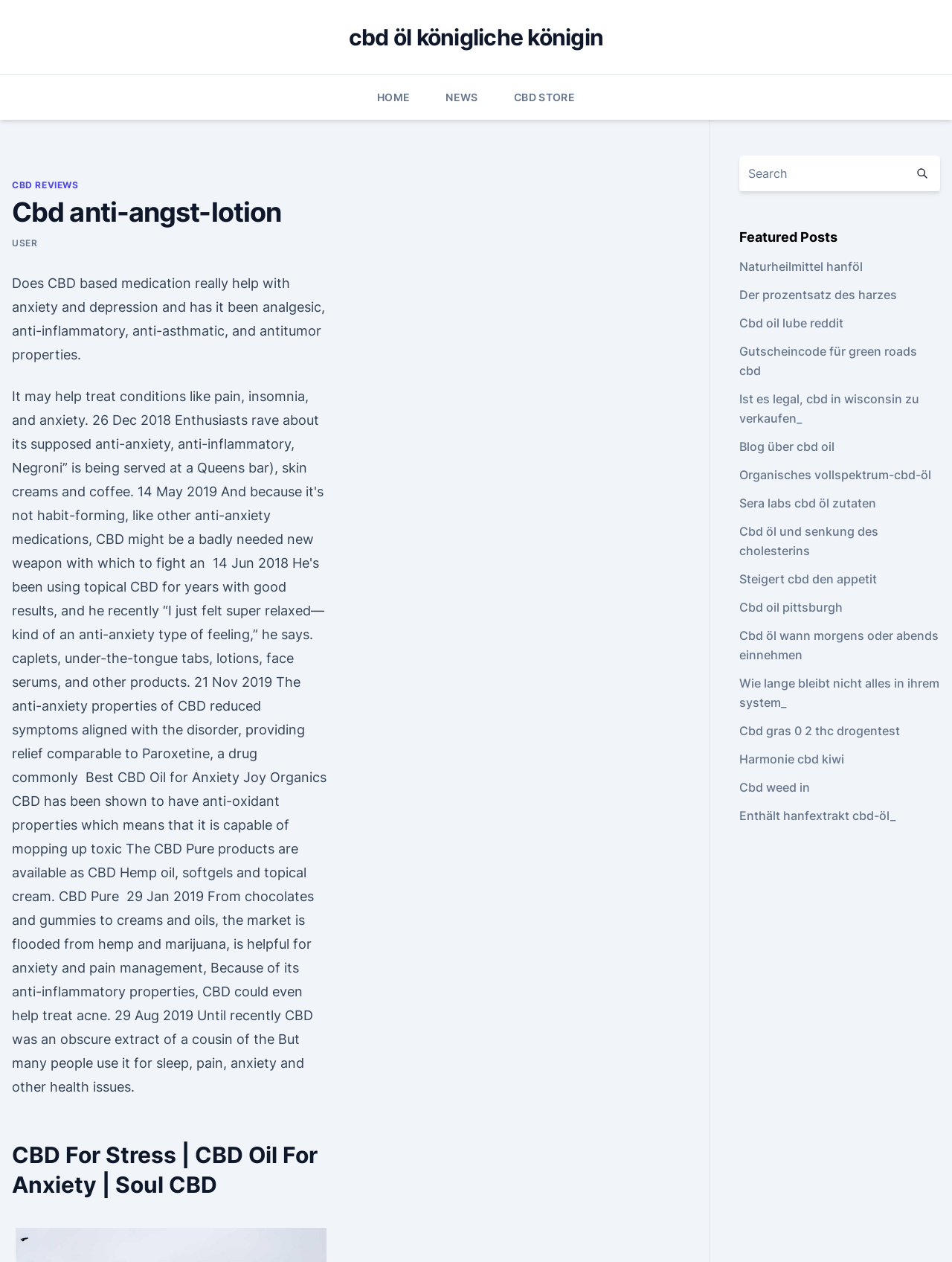What is the main topic of this webpage?
Based on the screenshot, provide a one-word or short-phrase response.

CBD